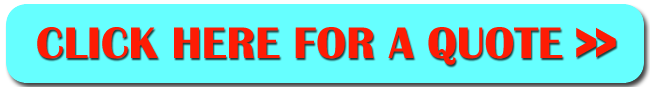Respond with a single word or short phrase to the following question: 
What is the purpose of the button?

to obtain quotes